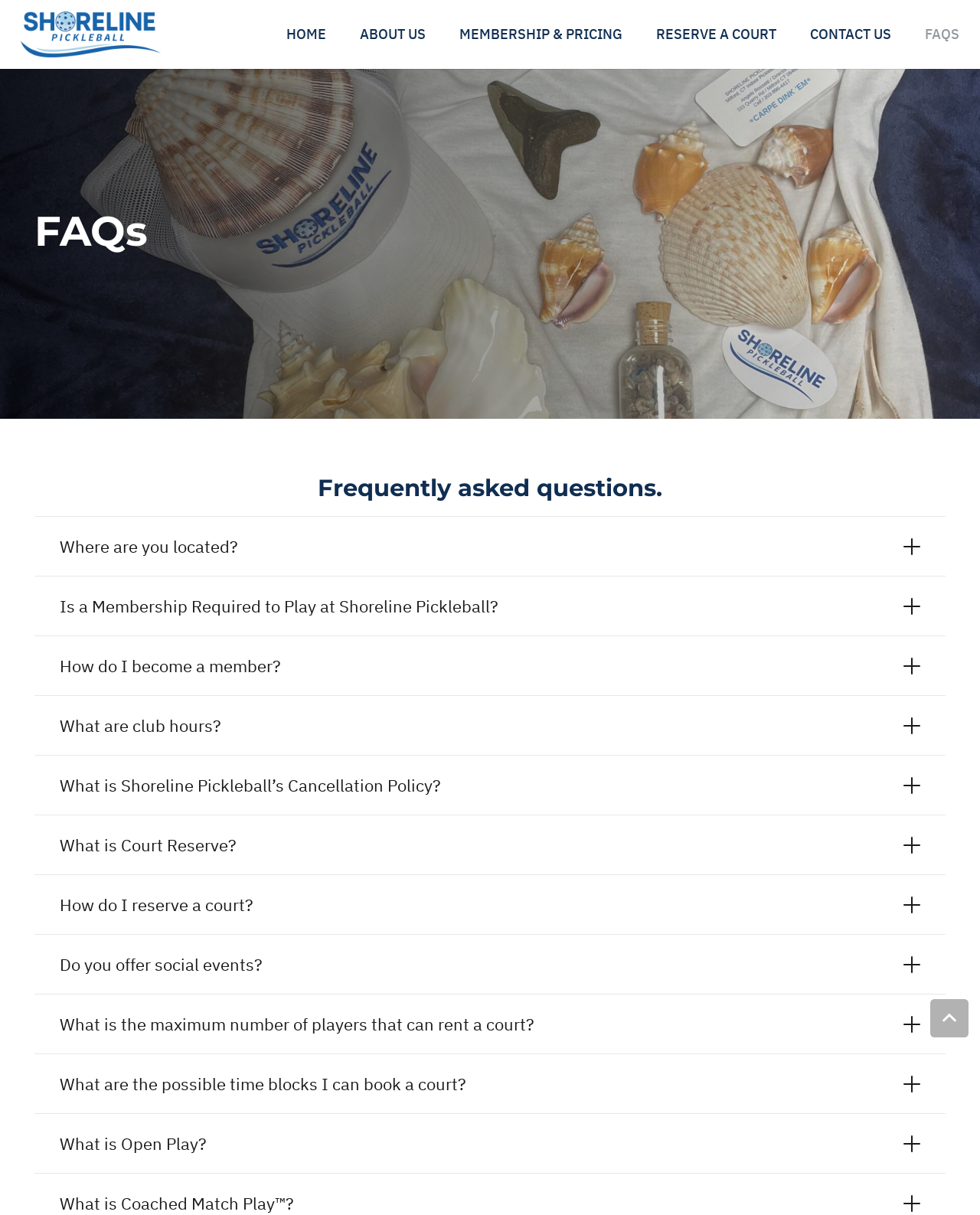Based on what you see in the screenshot, provide a thorough answer to this question: What is the last FAQ question?

I scrolled down to the FAQ section and found the last question, which is 'What is Open Play?'.